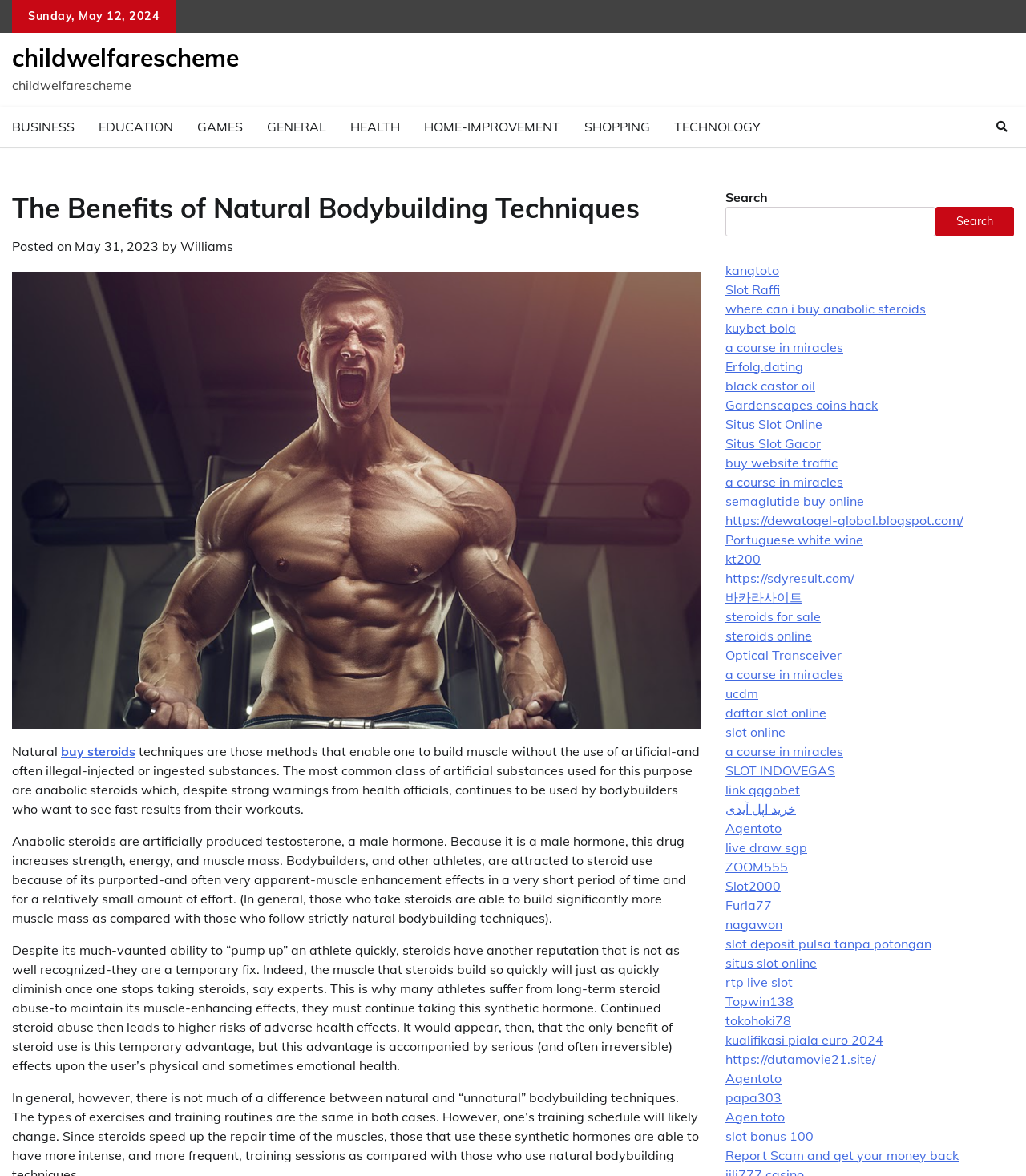Find the bounding box coordinates of the clickable region needed to perform the following instruction: "Click on the 'steroids for sale' link". The coordinates should be provided as four float numbers between 0 and 1, i.e., [left, top, right, bottom].

[0.707, 0.517, 0.8, 0.531]